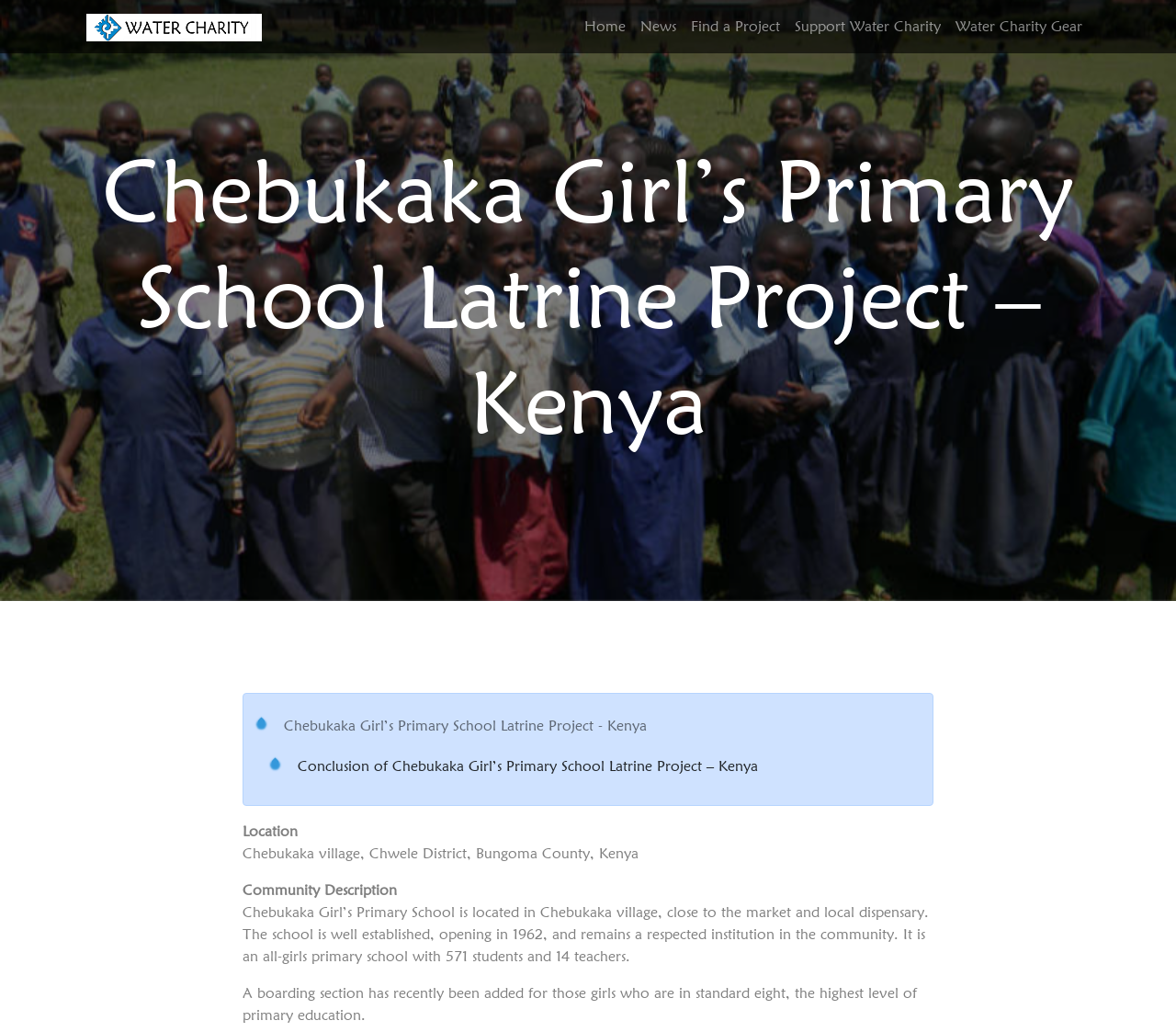Can you determine the bounding box coordinates of the area that needs to be clicked to fulfill the following instruction: "View Chebukaka Girl’s Primary School Latrine Project - Kenya"?

[0.231, 0.686, 0.56, 0.72]